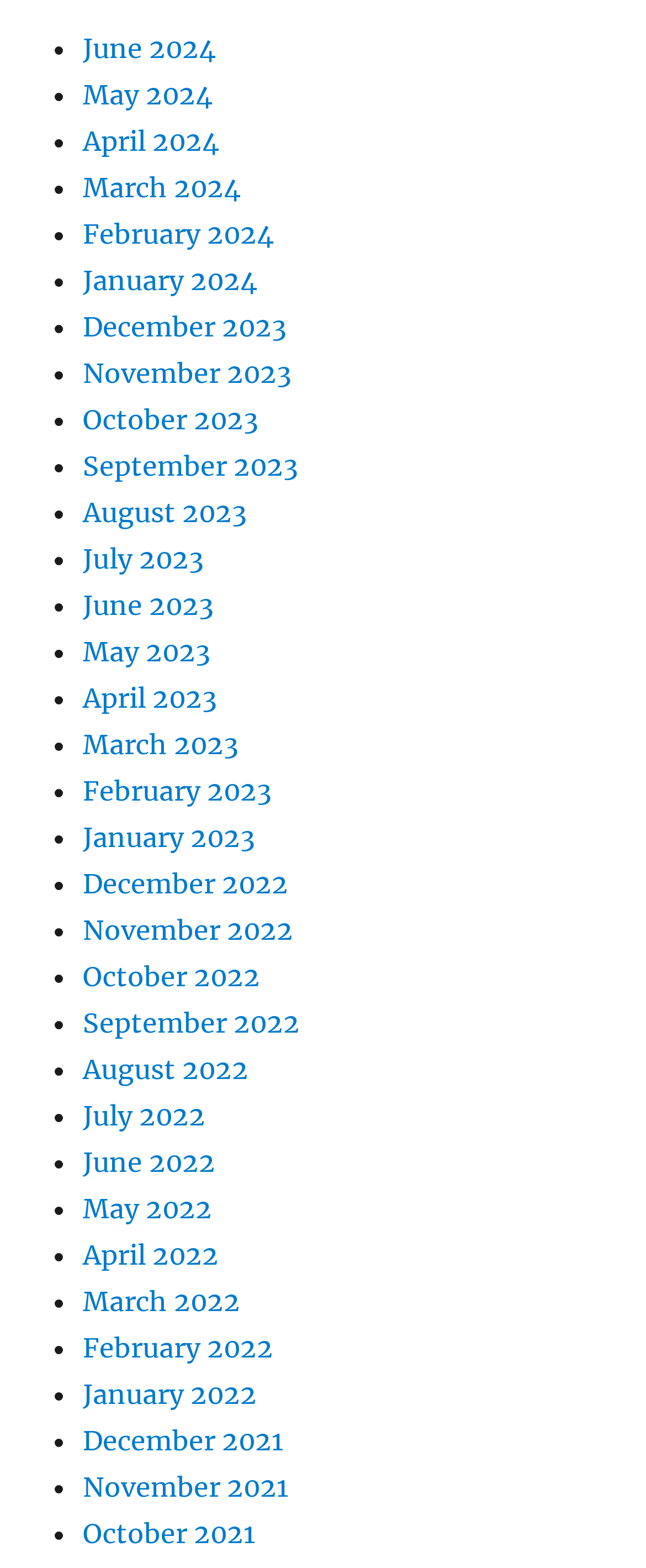Identify the bounding box coordinates of the part that should be clicked to carry out this instruction: "View April 2023".

[0.128, 0.434, 0.336, 0.456]